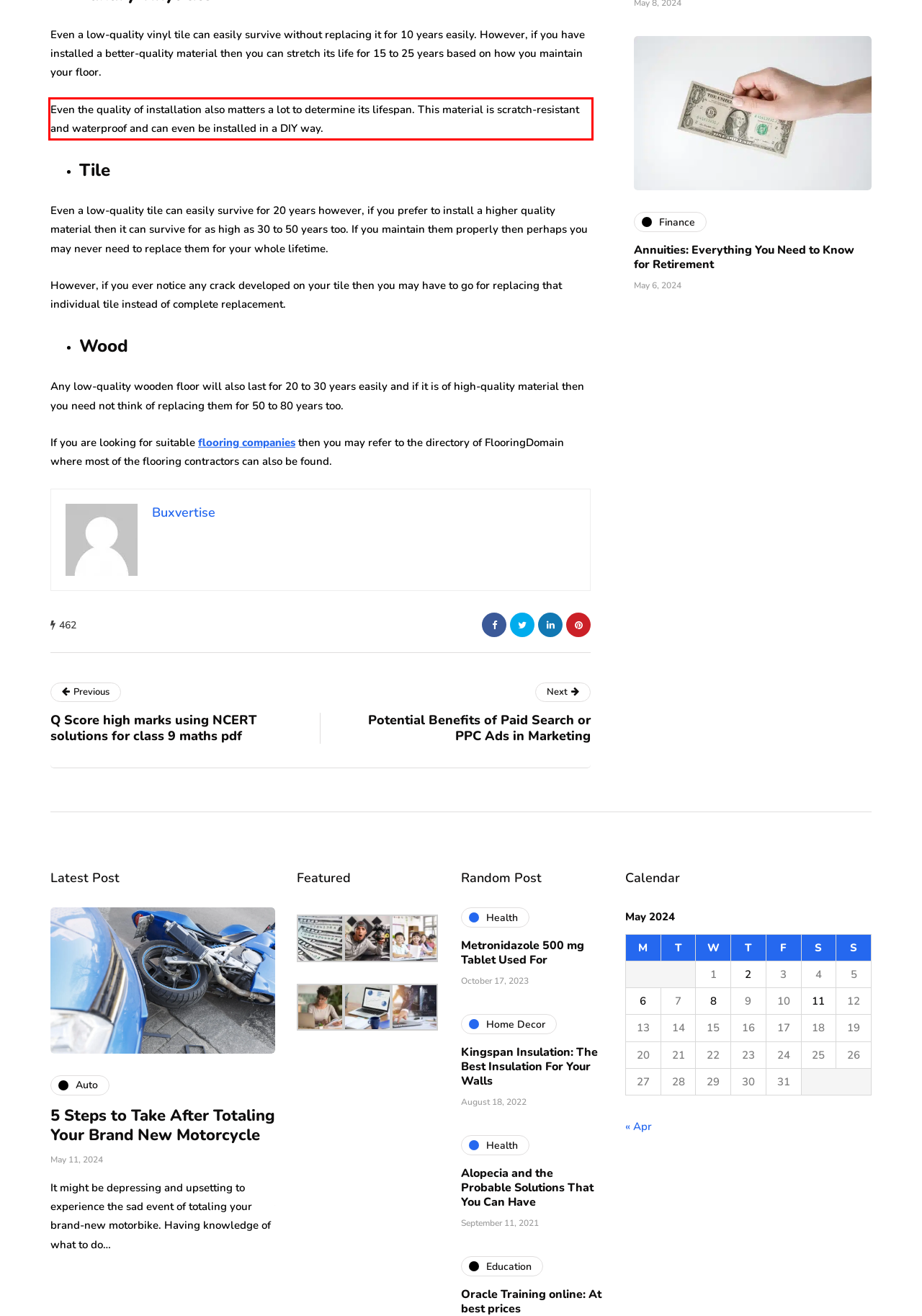You have a screenshot of a webpage with a red bounding box. Use OCR to generate the text contained within this red rectangle.

Even the quality of installation also matters a lot to determine its lifespan. This material is scratch-resistant and waterproof and can even be installed in a DIY way.